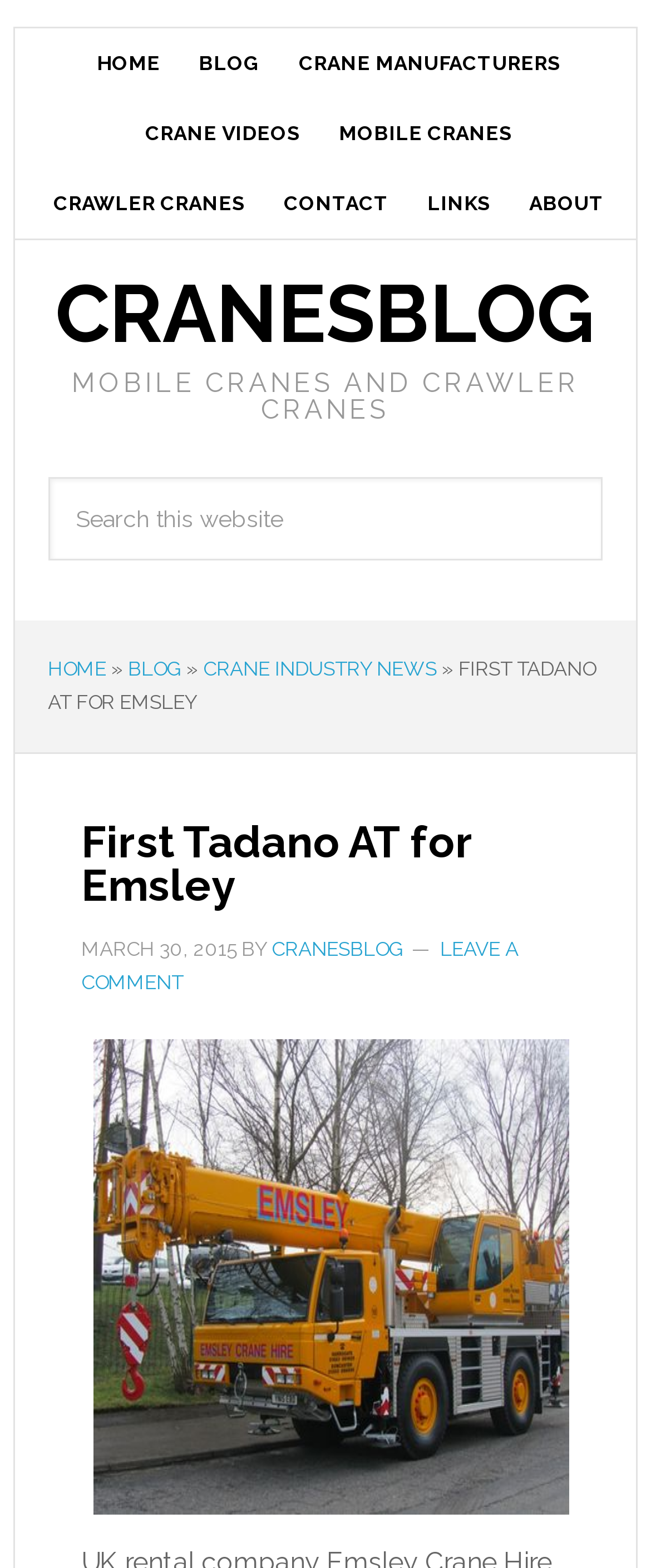Could you specify the bounding box coordinates for the clickable section to complete the following instruction: "leave a comment"?

[0.125, 0.598, 0.797, 0.634]